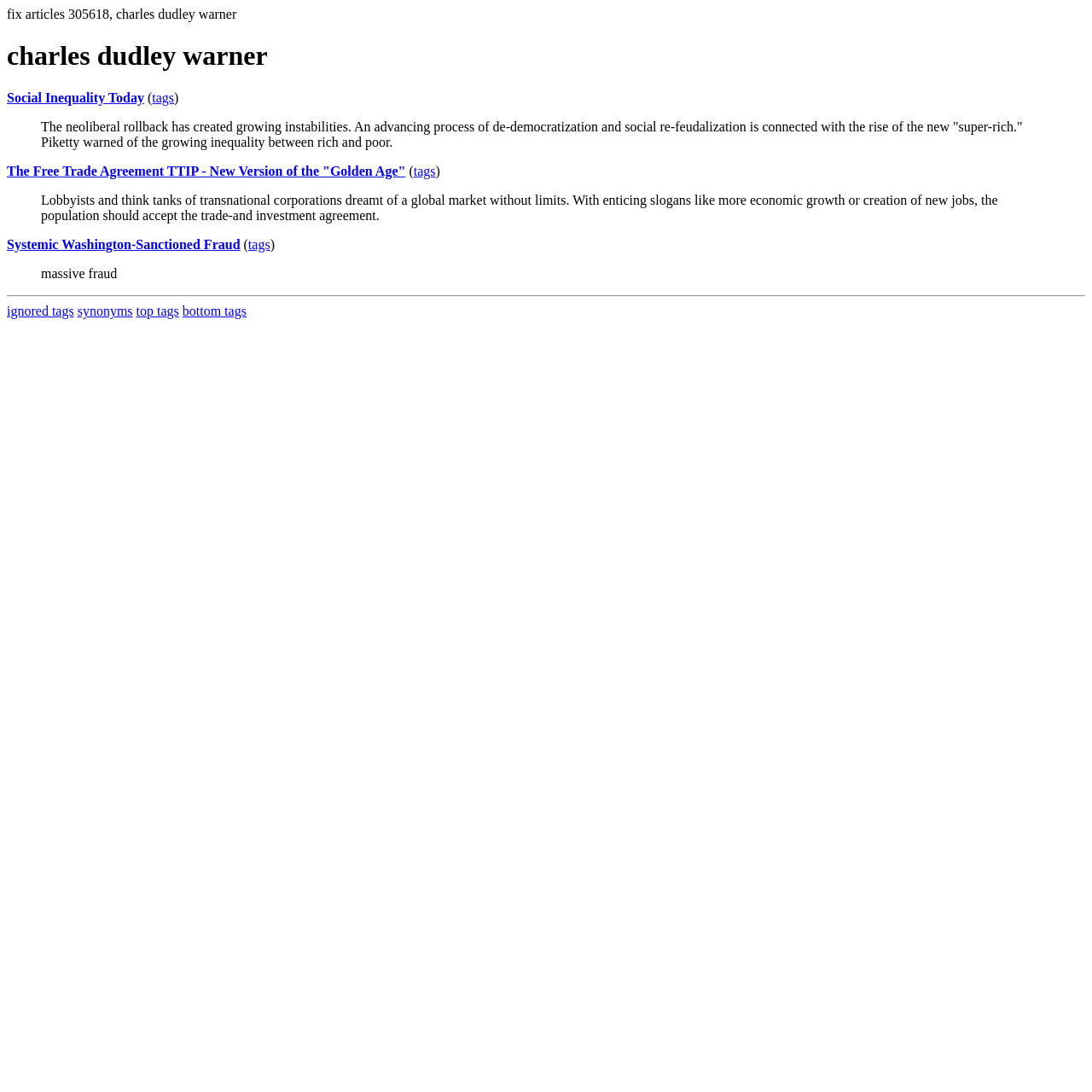What is the theme of the third blockquote?
Offer a detailed and full explanation in response to the question.

The third blockquote contains the sentence 'massive fraud'. This suggests that the theme of the third blockquote is fraud.